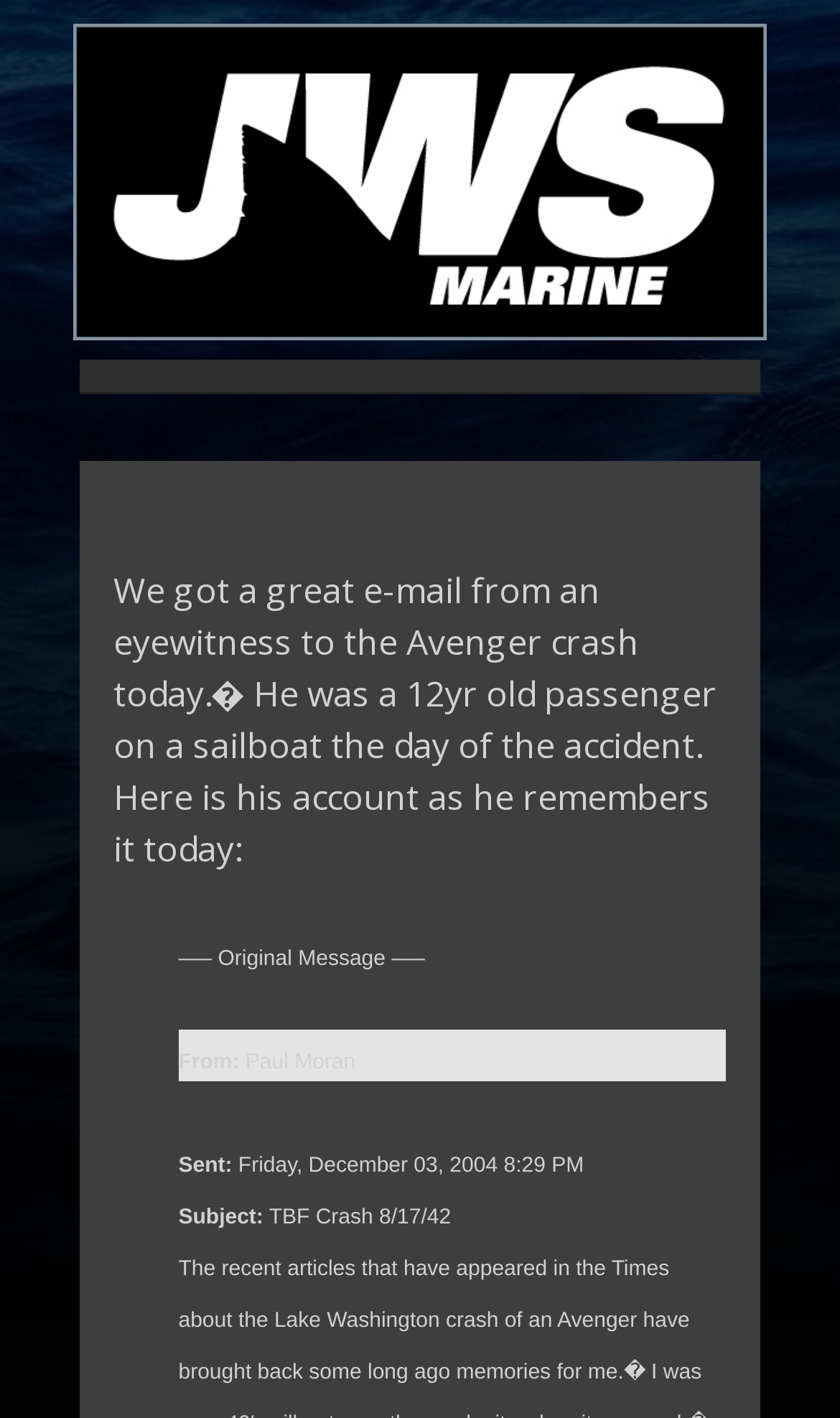What is the eyewitness account about?
Please answer the question as detailed as possible based on the image.

The eyewitness account is about the Avenger crash, as mentioned in the text 'We got a great e-mail from an eyewitness to the Avenger crash today.'